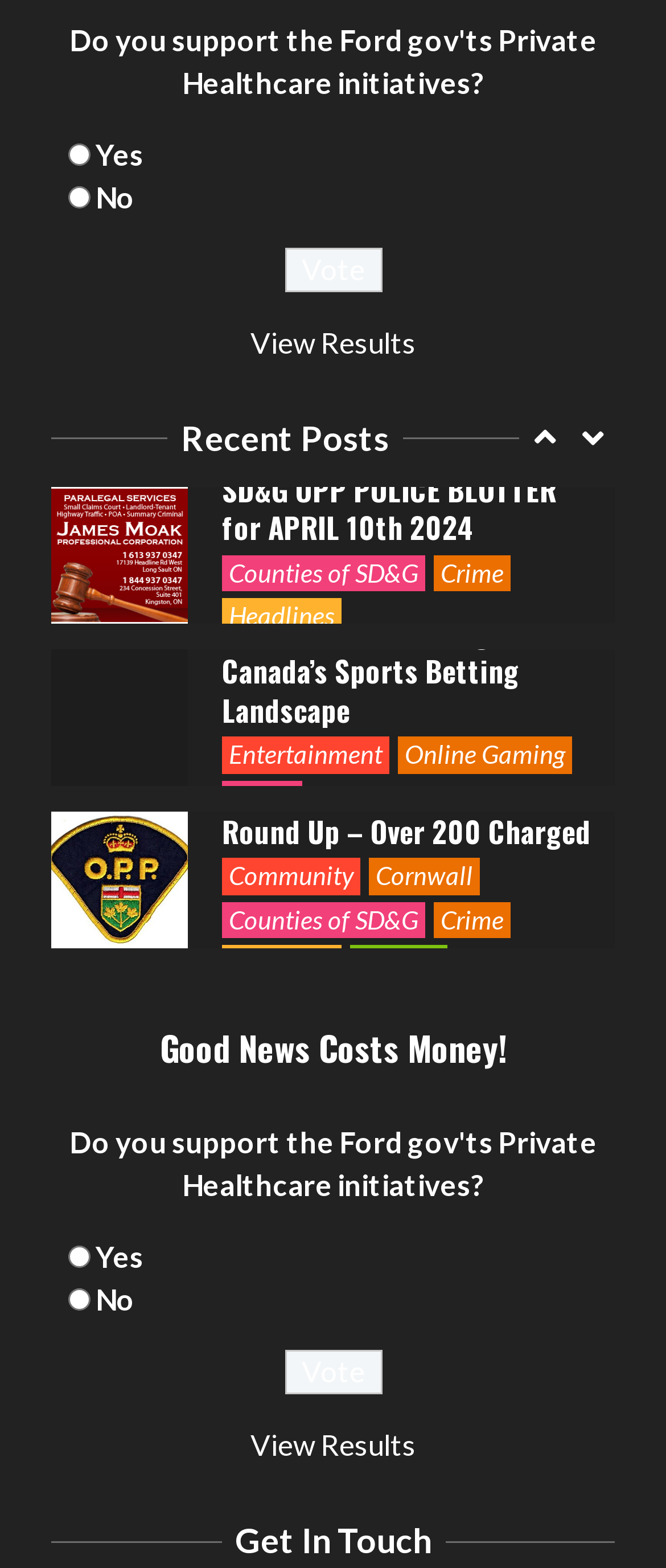Determine the bounding box coordinates of the clickable region to carry out the instruction: "Explore Counties of SD&G".

[0.333, 0.044, 0.638, 0.067]